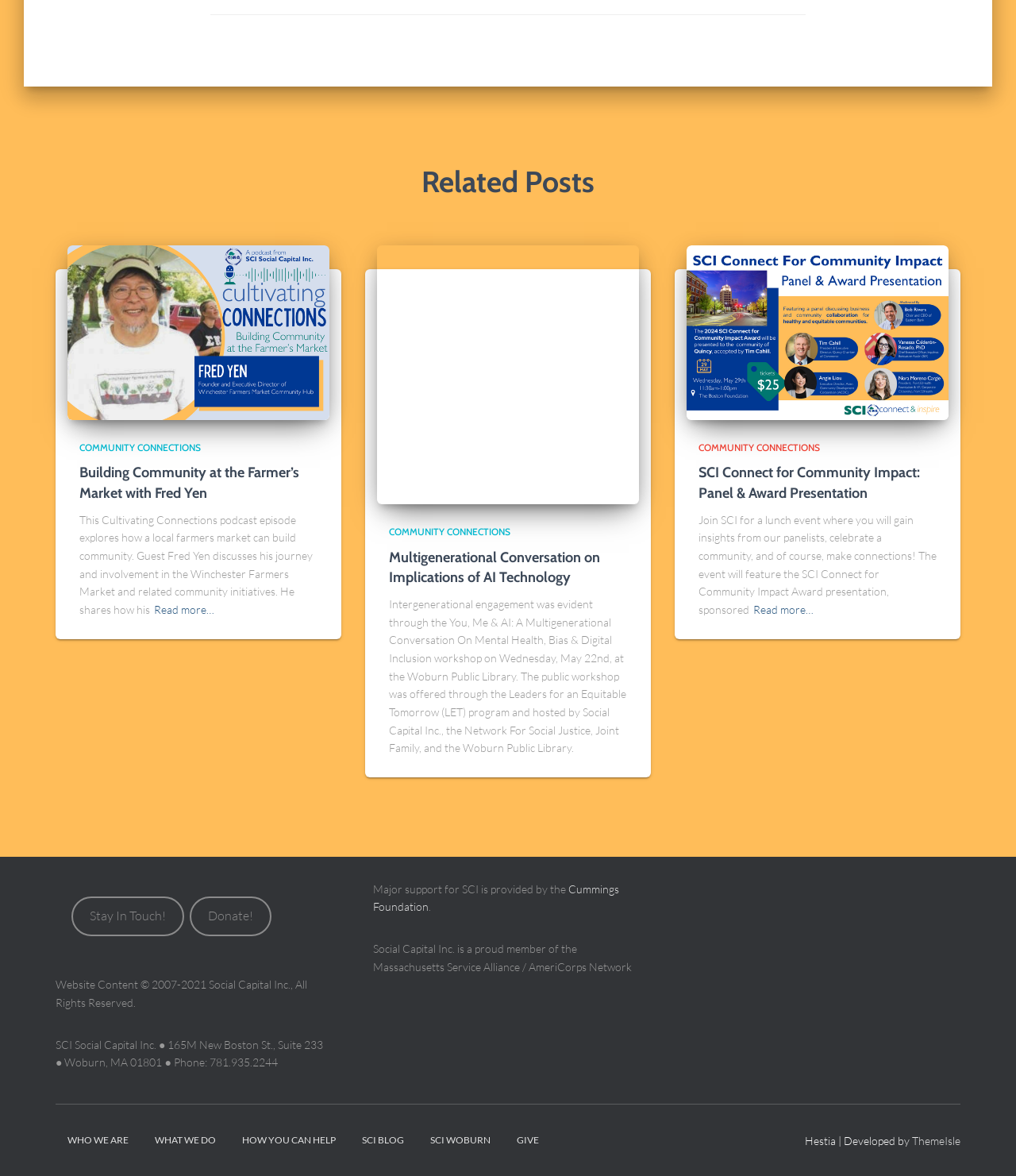Please answer the following question using a single word or phrase: 
What is the name of the organization hosting the You, Me & AI workshop?

Social Capital Inc.